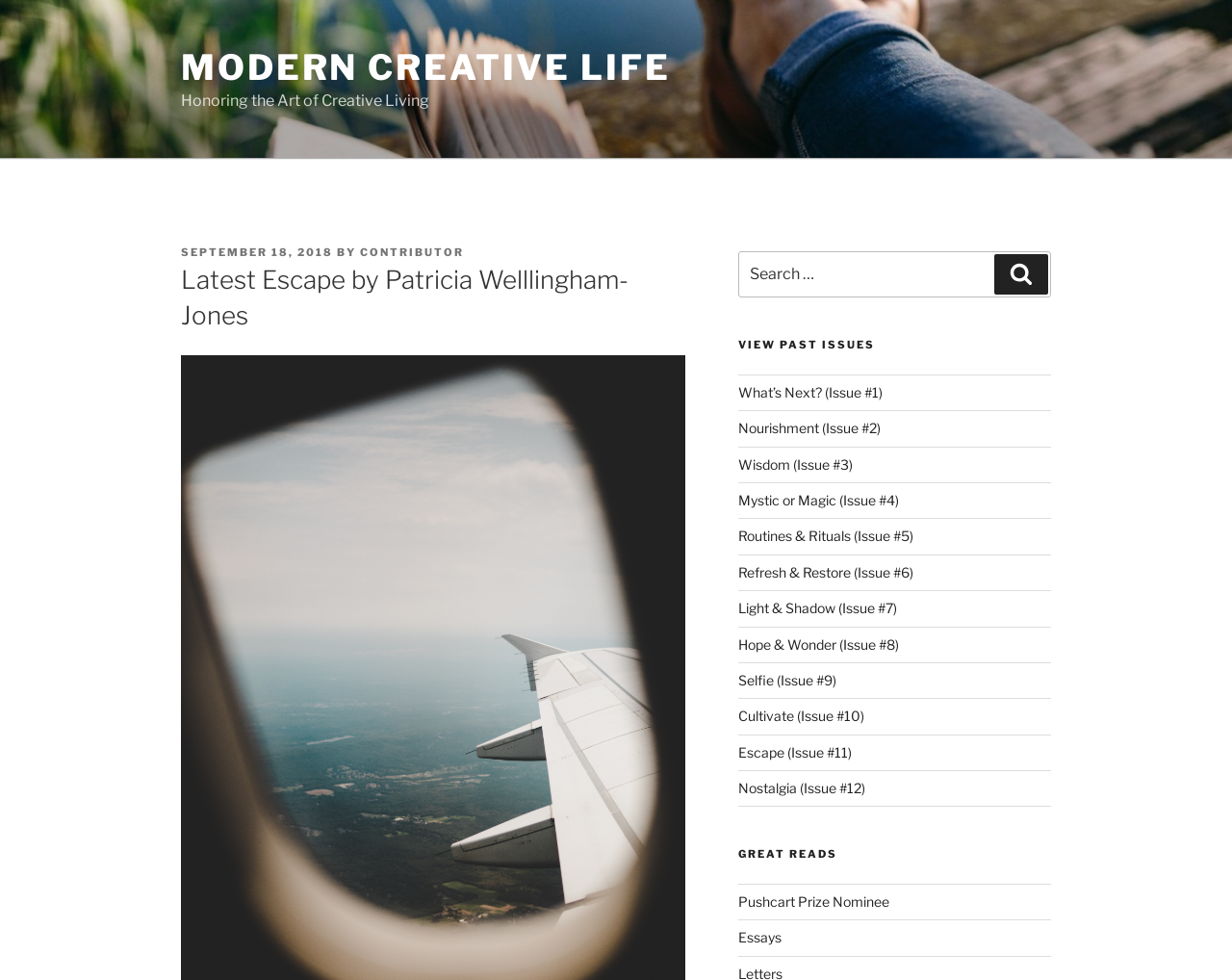Pinpoint the bounding box coordinates of the clickable area needed to execute the instruction: "Read the post from September 18, 2018". The coordinates should be specified as four float numbers between 0 and 1, i.e., [left, top, right, bottom].

[0.147, 0.25, 0.27, 0.264]